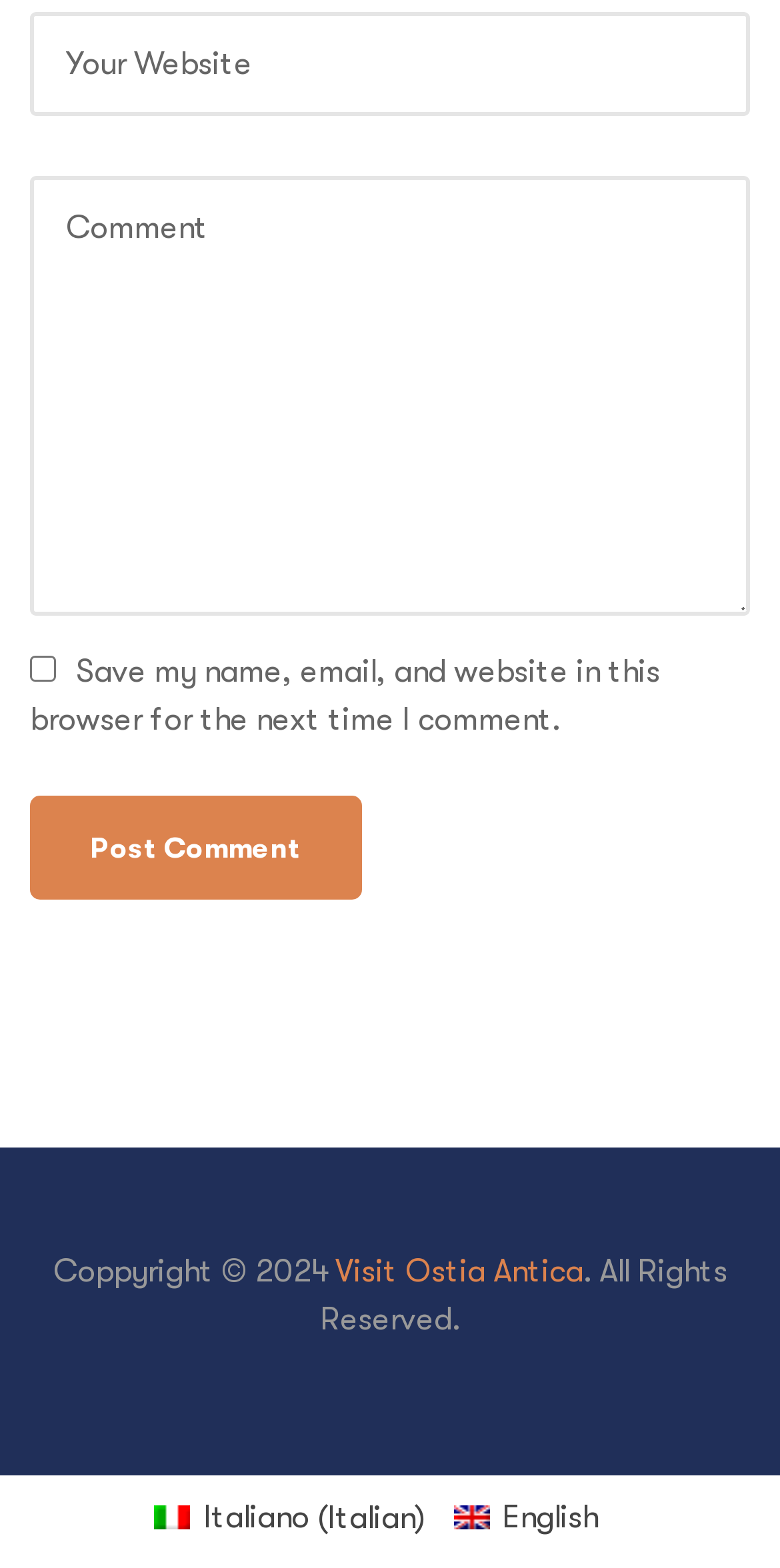Give the bounding box coordinates for the element described as: "name="comment" placeholder="Comment"".

[0.038, 0.112, 0.962, 0.393]